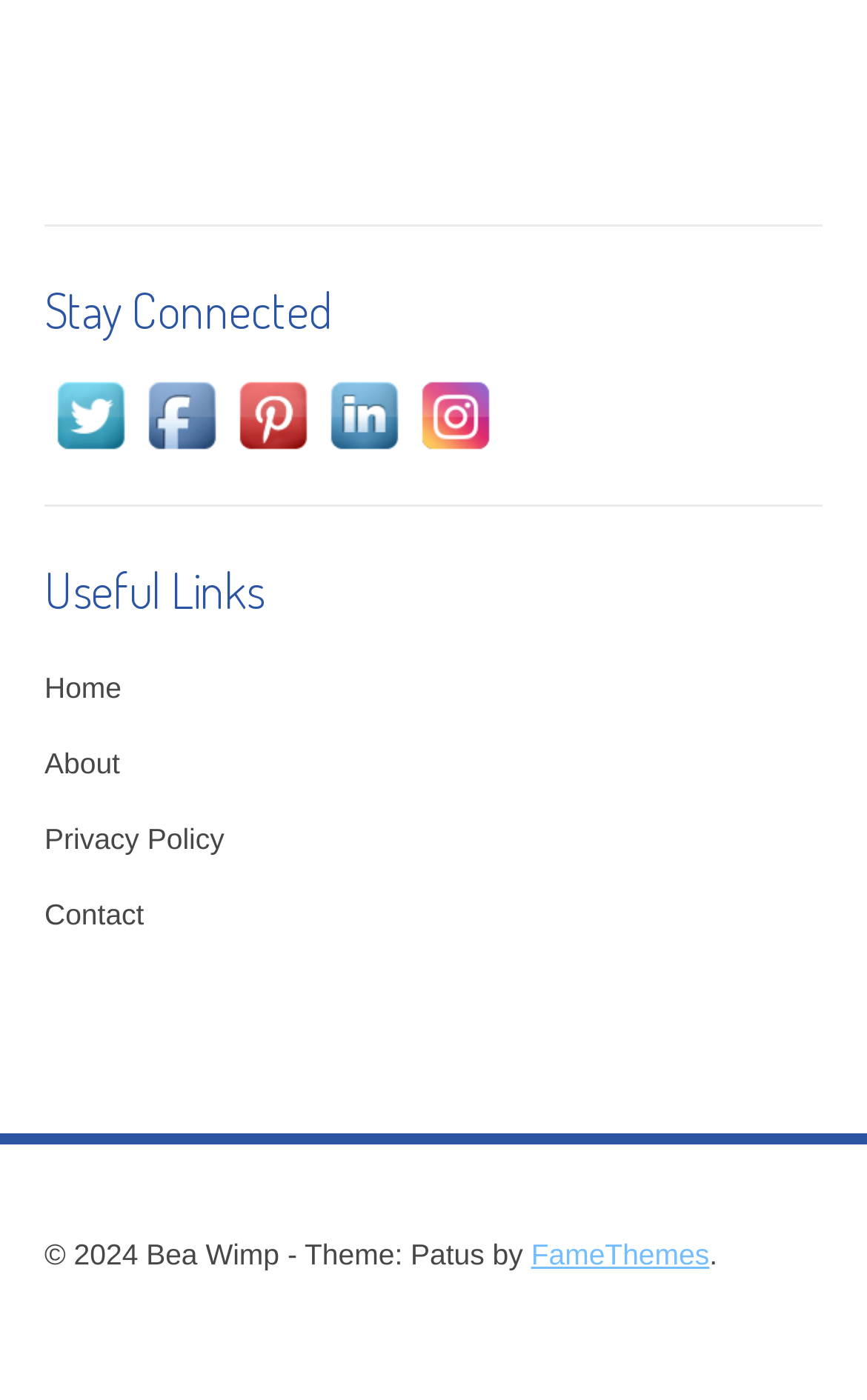From the details in the image, provide a thorough response to the question: What is the theme of the website?

I found a static text element at the bottom of the page that says 'Theme: Patus by FameThemes', which suggests that the theme of the website is Patus.